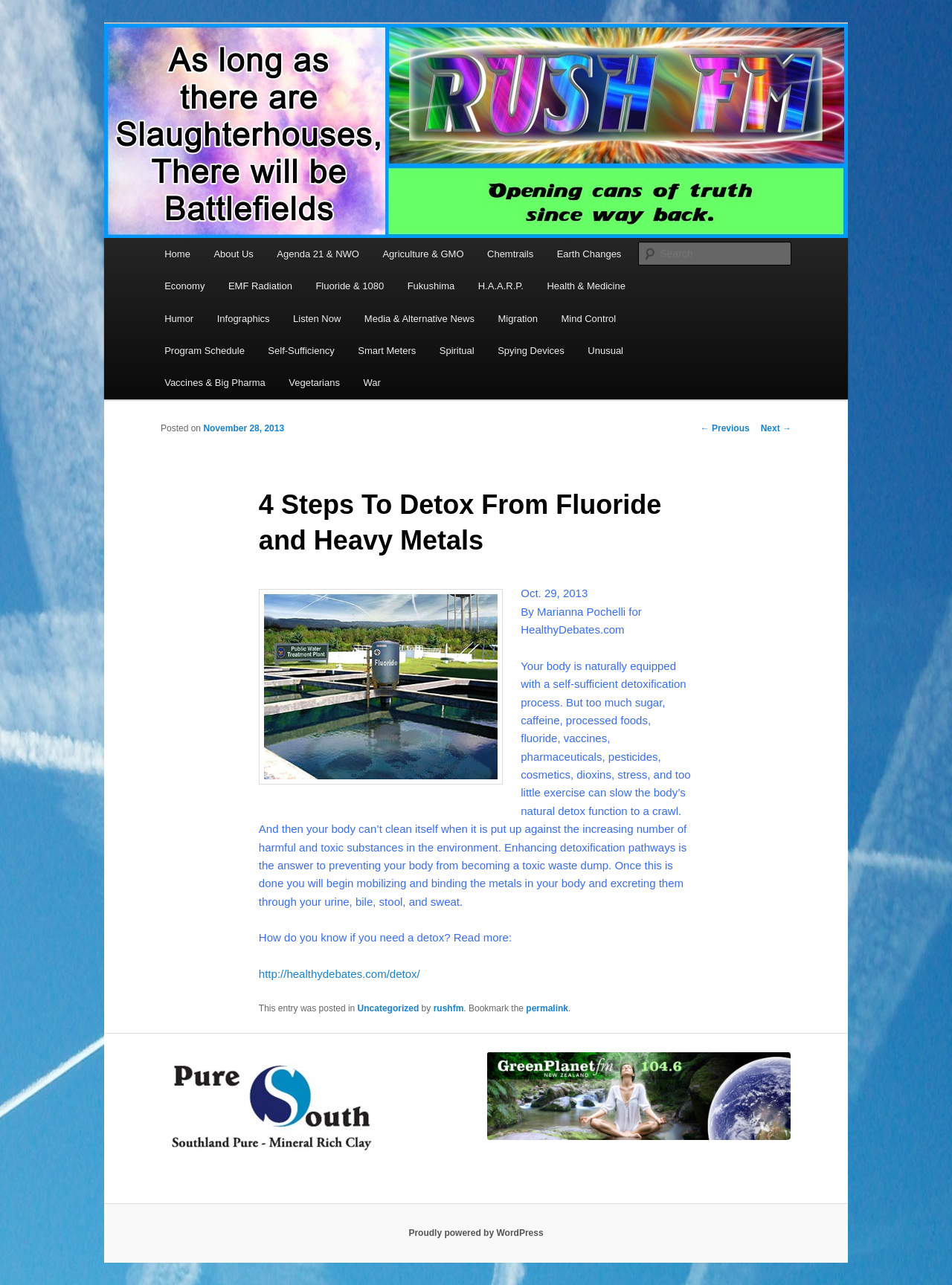Determine the bounding box coordinates for the area that needs to be clicked to fulfill this task: "Learn more about HealthyDebates.com". The coordinates must be given as four float numbers between 0 and 1, i.e., [left, top, right, bottom].

[0.272, 0.753, 0.441, 0.763]